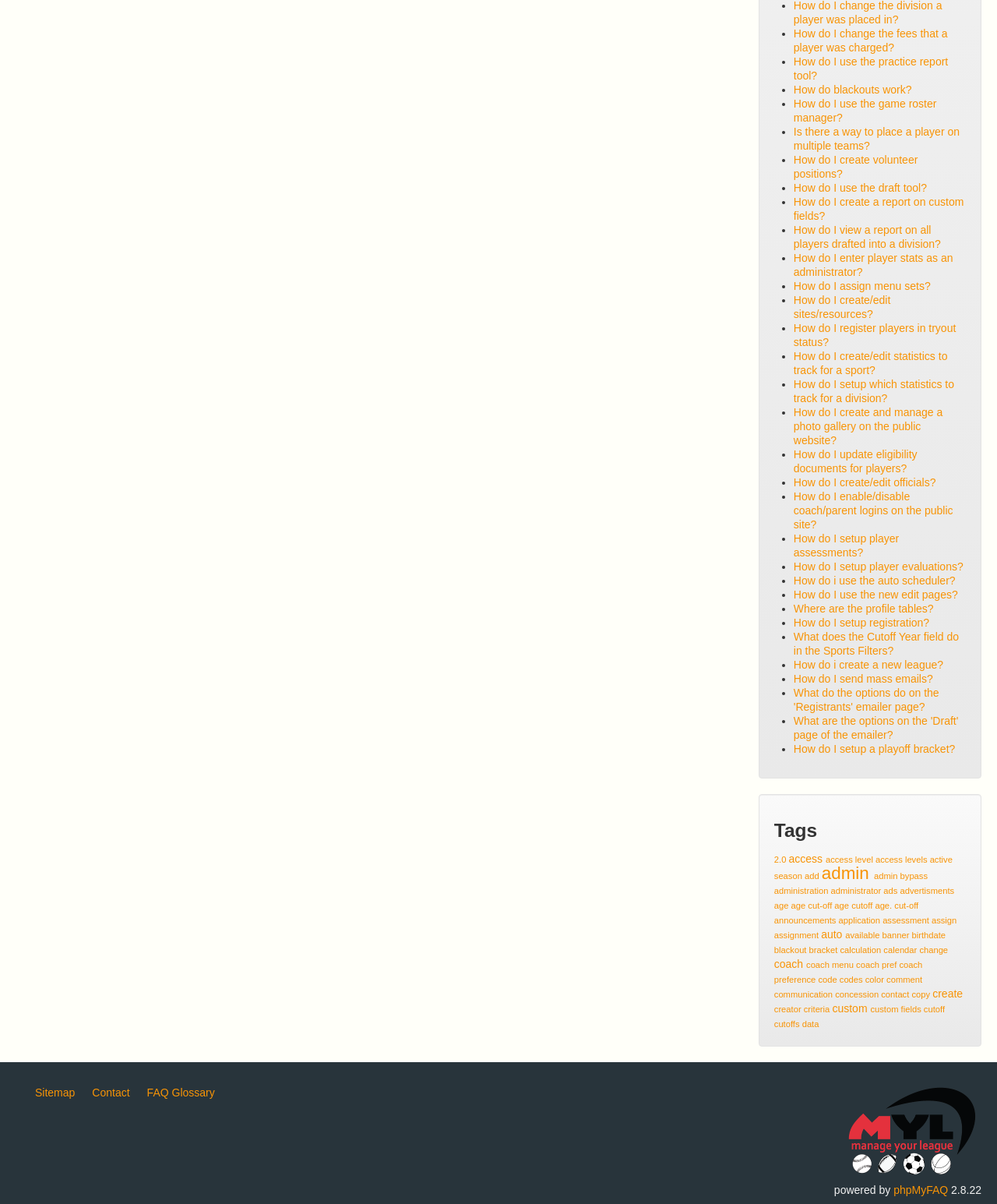Extract the bounding box coordinates of the UI element described: "Email: cyi1341@disroot.org". Provide the coordinates in the format [left, top, right, bottom] with values ranging from 0 to 1.

None